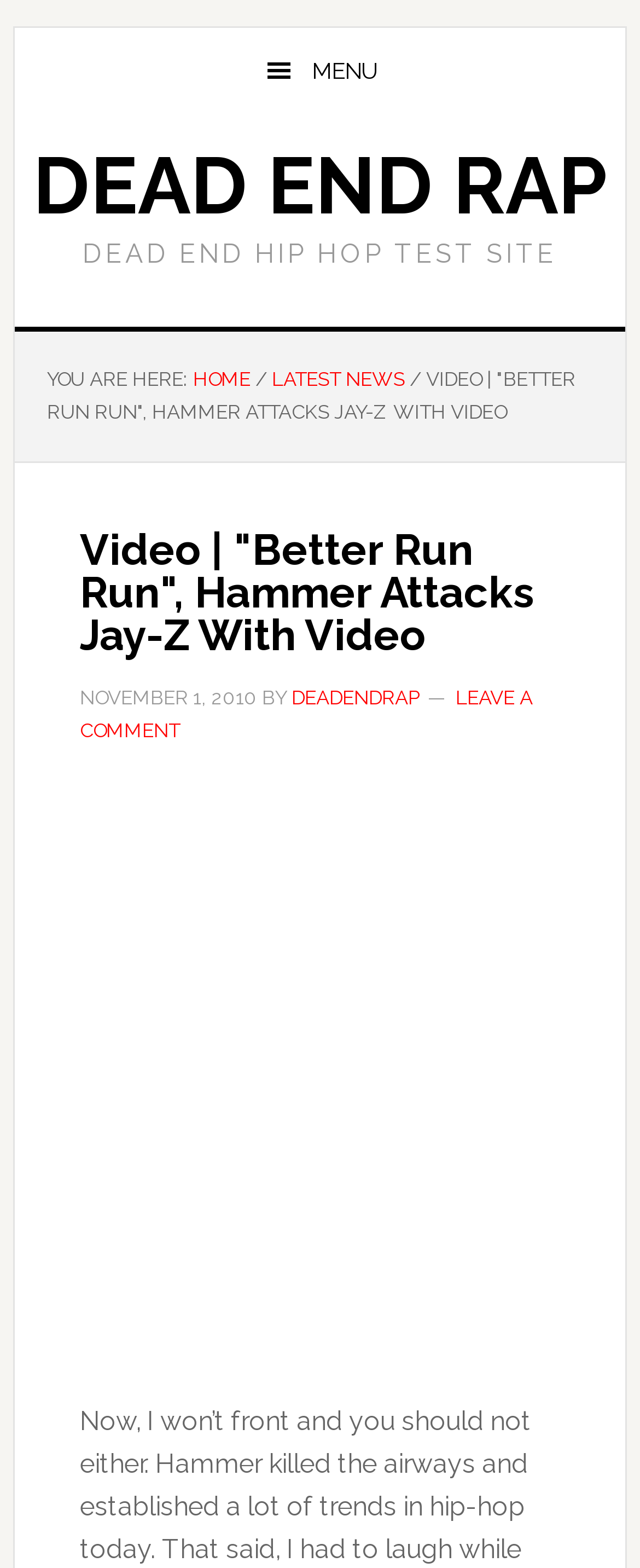Identify and provide the bounding box coordinates of the UI element described: "Menu". The coordinates should be formatted as [left, top, right, bottom], with each number being a float between 0 and 1.

[0.023, 0.018, 0.977, 0.072]